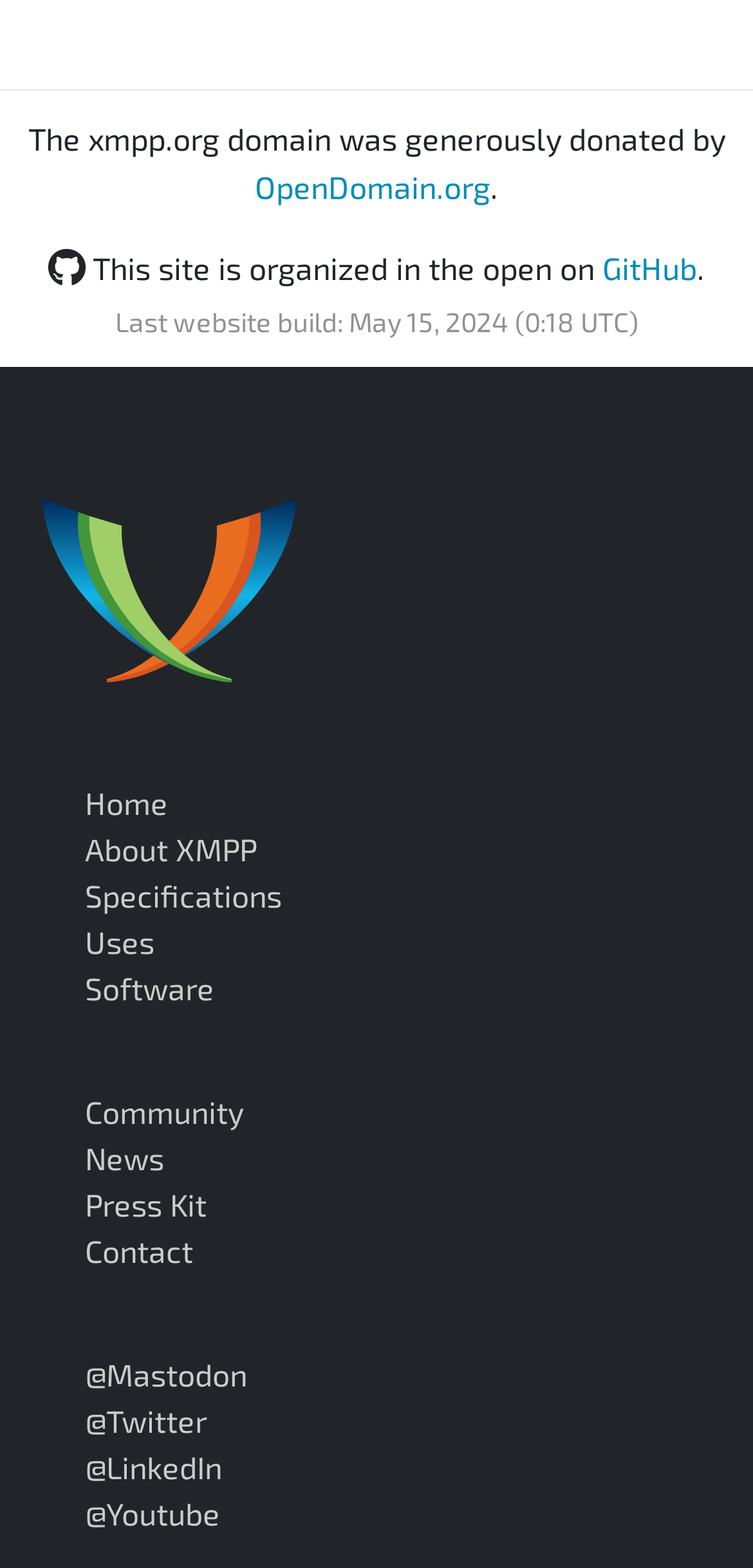What is the domain donated by?
Provide a thorough and detailed answer to the question.

The answer can be found in the first sentence of the webpage, which states 'The xmpp.org domain was generously donated by OpenDomain.org'.